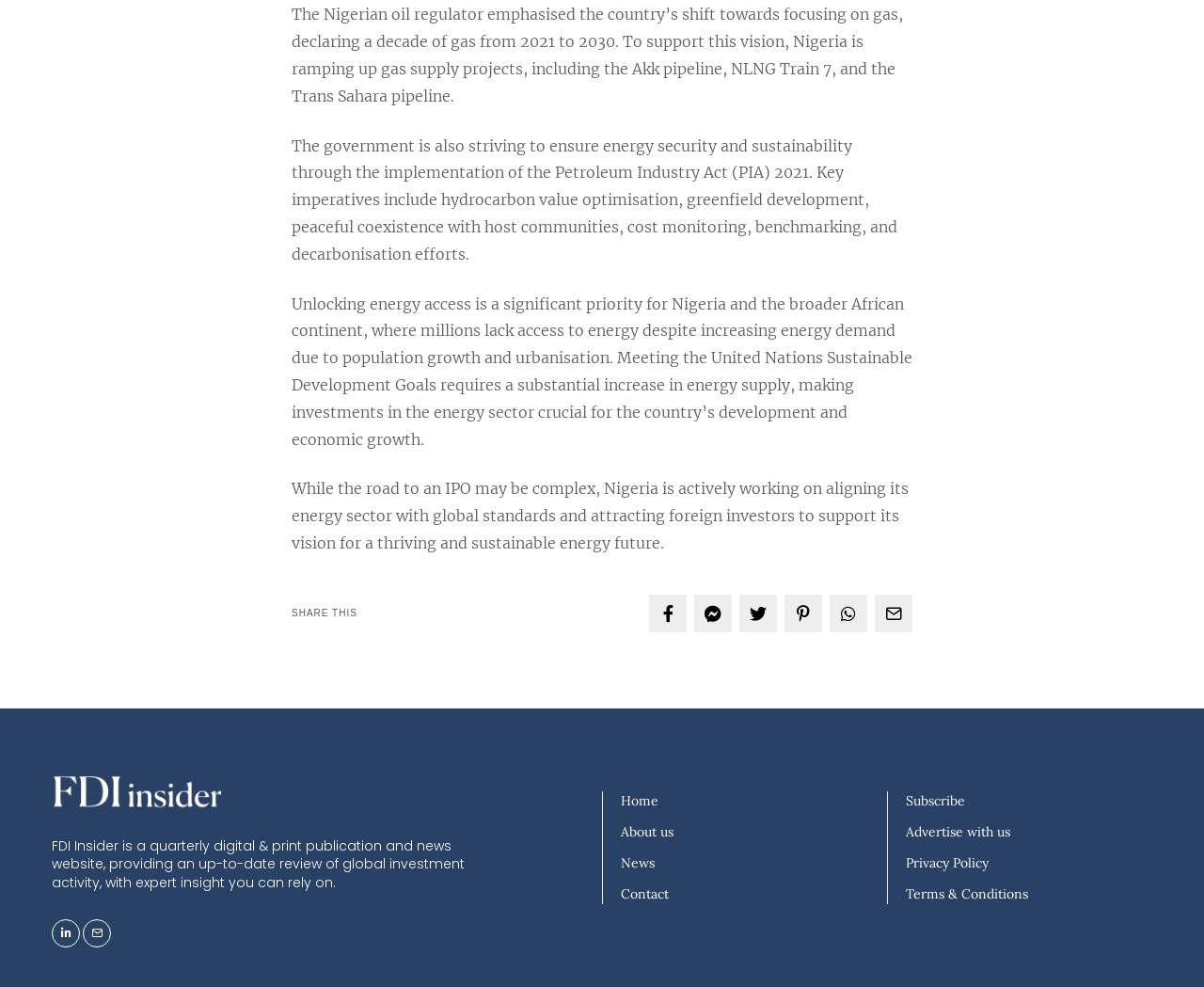Respond with a single word or phrase to the following question:
What is the main topic of the article?

Nigeria's energy sector